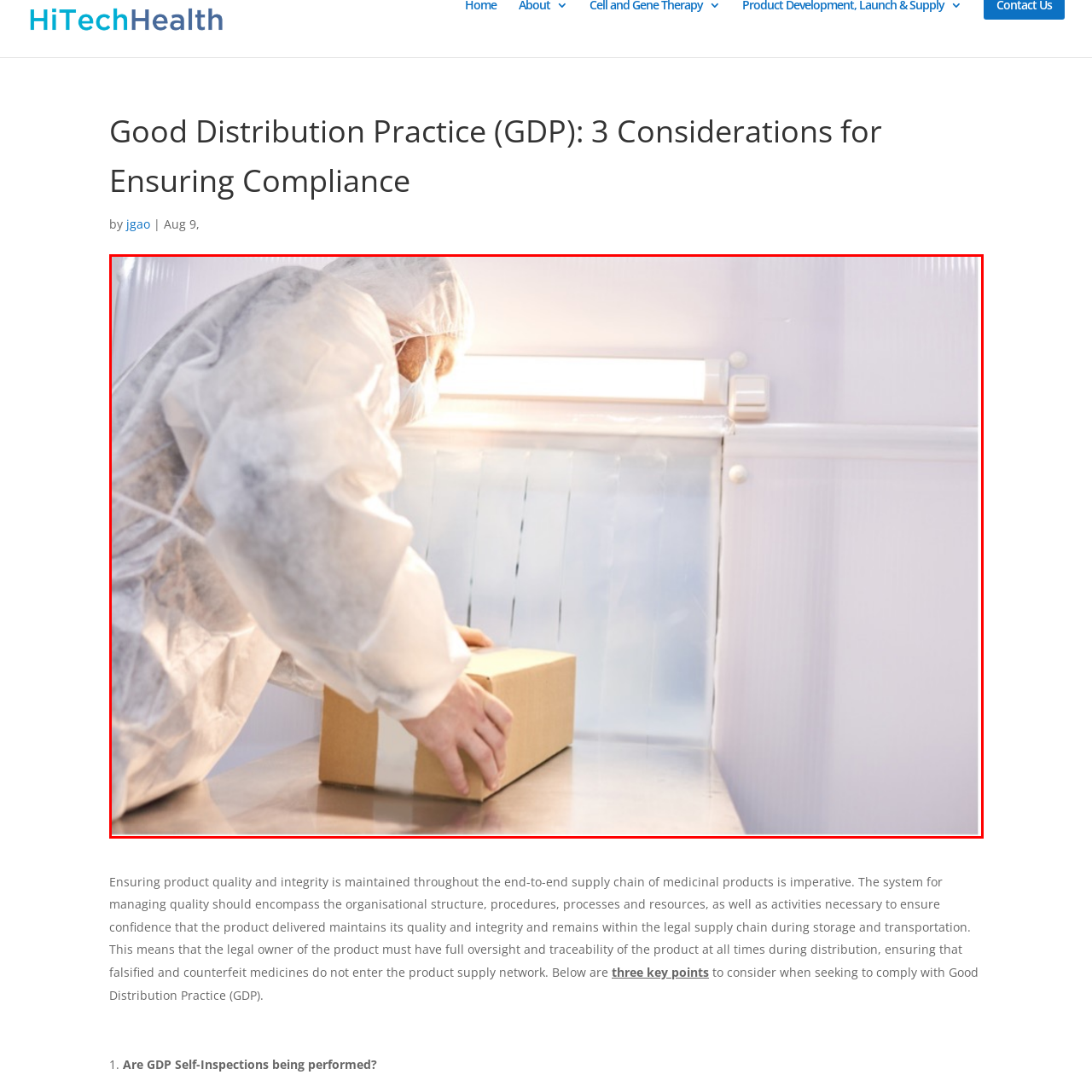Examine the image within the red border, What is the surface the box is being placed on? 
Please provide a one-word or one-phrase answer.

Stainless steel surface